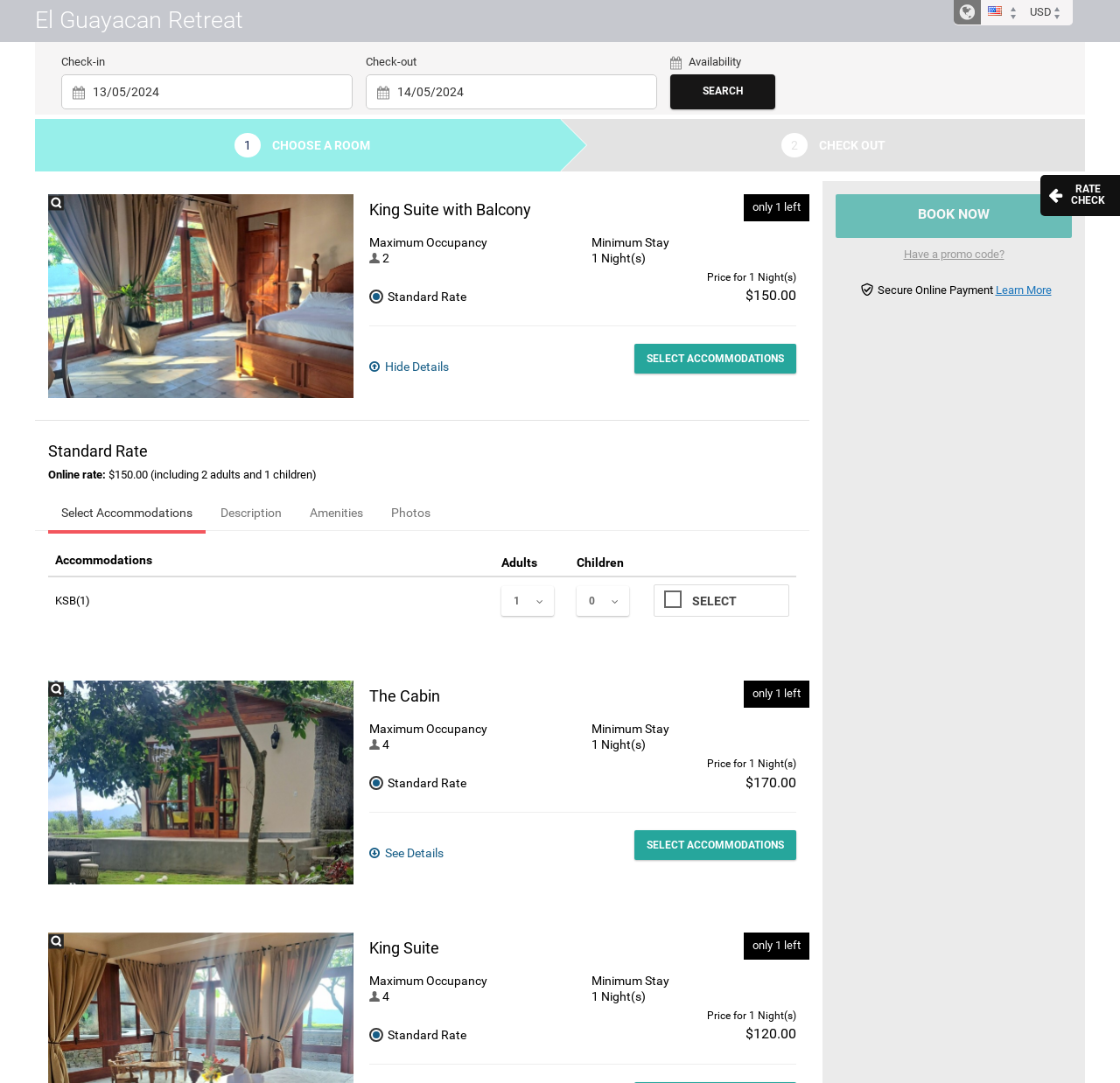Please find the bounding box coordinates of the element that must be clicked to perform the given instruction: "View bigger images". The coordinates should be four float numbers from 0 to 1, i.e., [left, top, right, bottom].

[0.043, 0.179, 0.315, 0.367]